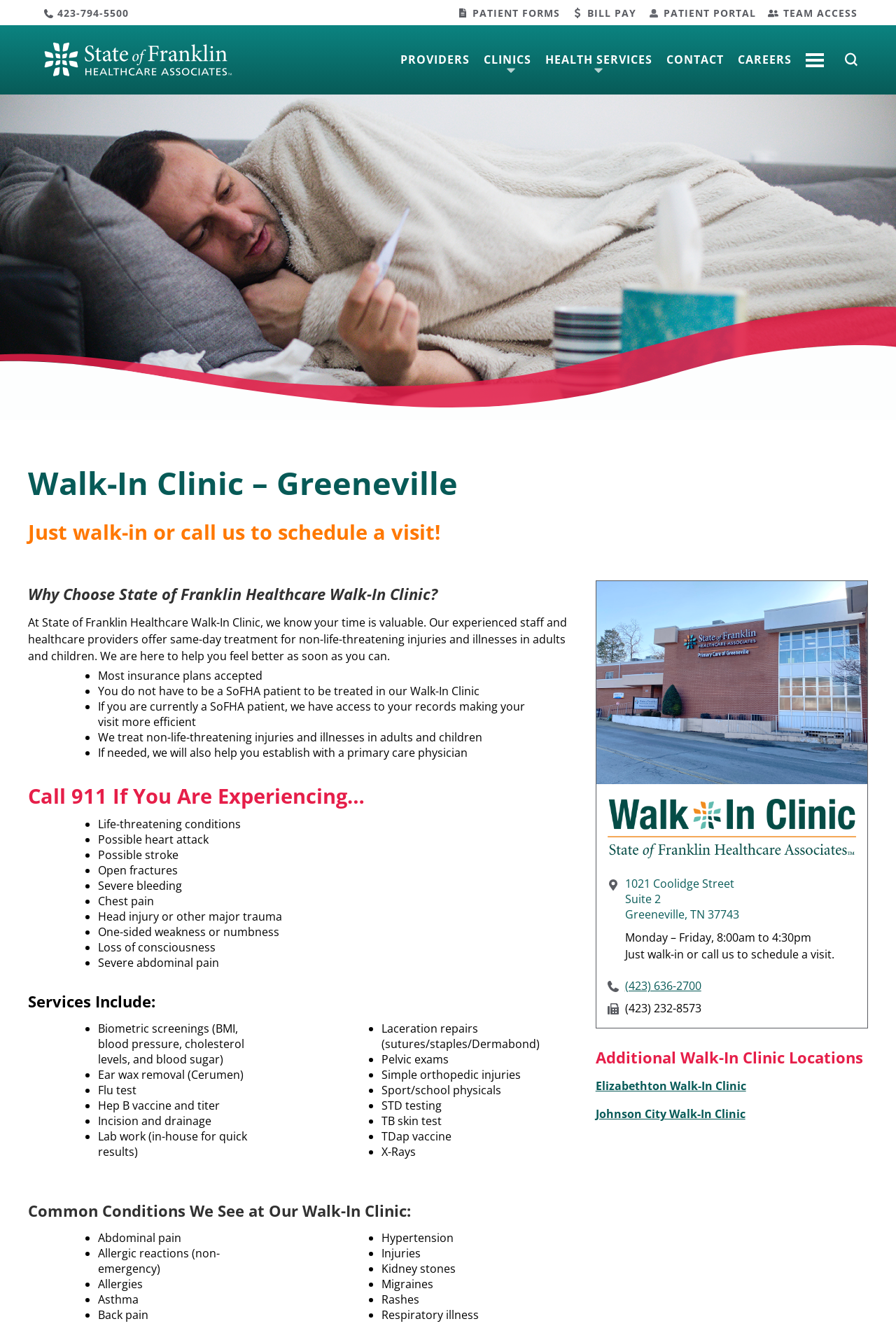What types of injuries and illnesses are treated at the Walk-In Clinic?
Please provide a detailed answer to the question.

I found this information by reading the StaticText element that says 'We treat non-life-threatening injuries and illnesses in adults and children' located in the section describing the Walk-In Clinic.